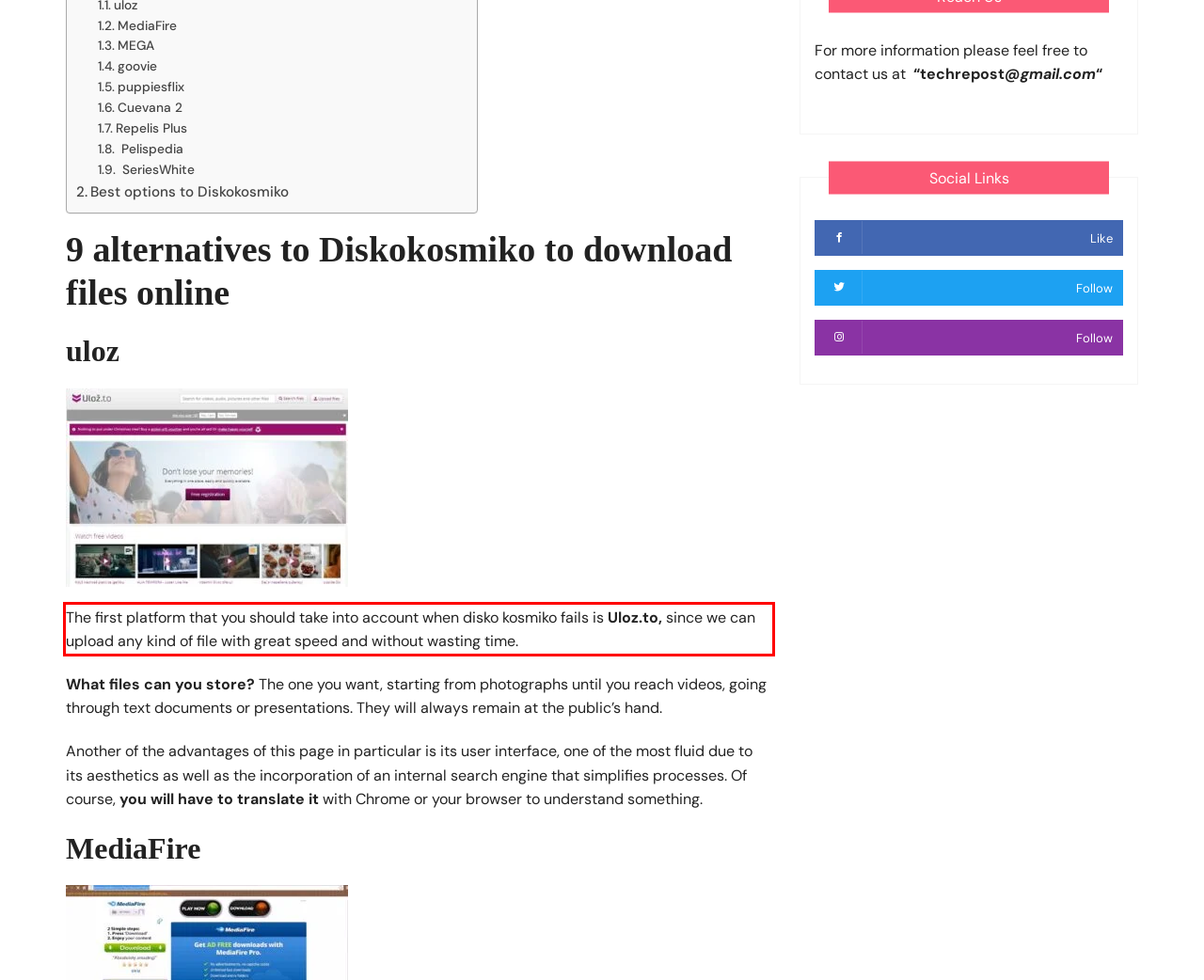You are provided with a webpage screenshot that includes a red rectangle bounding box. Extract the text content from within the bounding box using OCR.

The first platform that you should take into account when disko kosmiko fails is Uloz.to, since we can upload any kind of file with great speed and without wasting time.